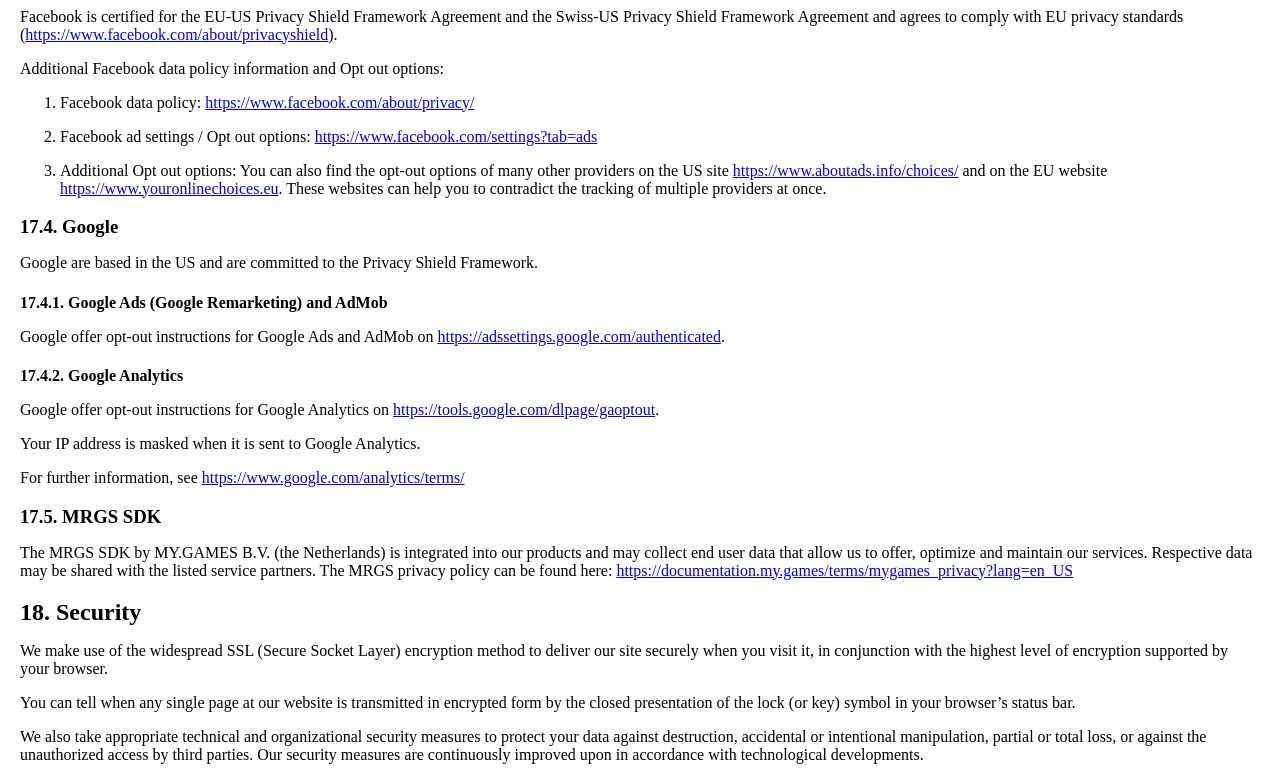Please give a succinct answer to the question in one word or phrase:
What encryption method is used to deliver the site securely?

SSL